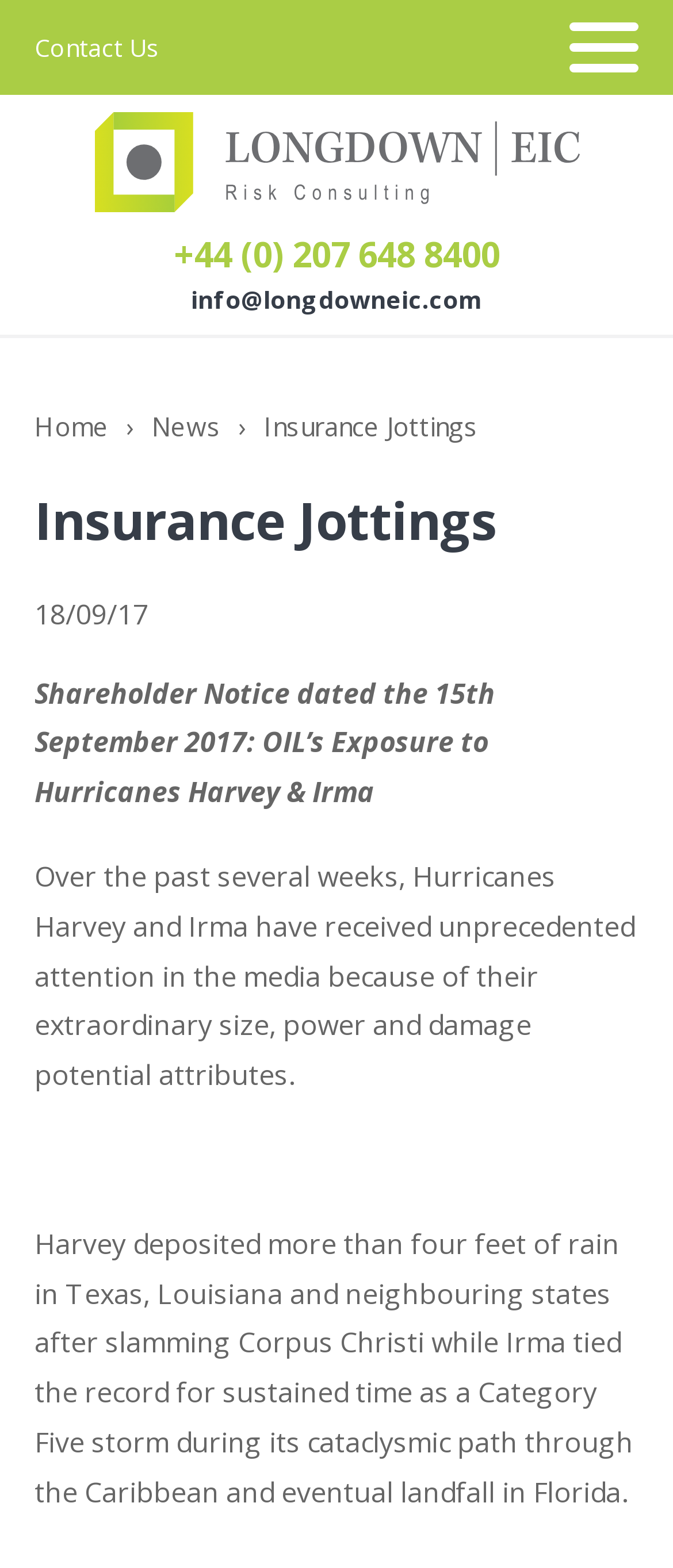Provide a single word or phrase to answer the given question: 
What is the email address to contact?

info@longdowneic.com